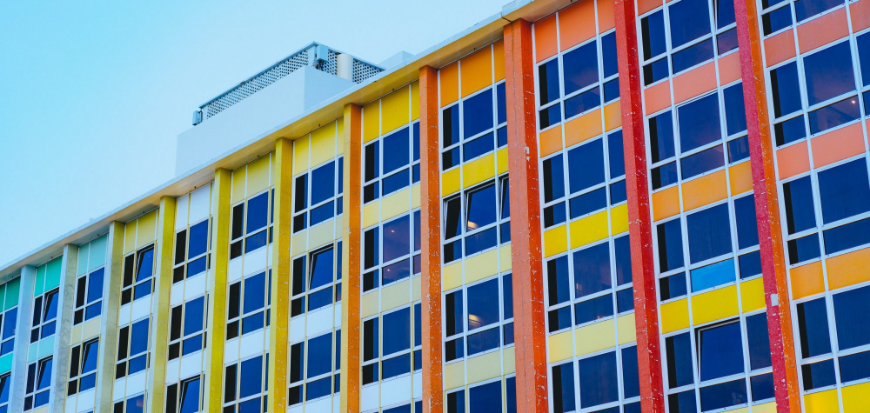Create a vivid and detailed description of the image.

The image showcases a vibrant and modern building façade characterized by an array of colorful panels, blending hues of turquoise, yellow, orange, and red. The facade is adorned with numerous rectangular windows, which give the structure a contemporary feel. This dynamic use of color and design highlights the architectural aesthetic often found in urban residential and commercial facilities, emphasizing both functionality and style. Such buildings are typically managed under facilities management, which oversees their technical operations, maintenance, and service delivery, ensuring a safe and productive environment for occupants.